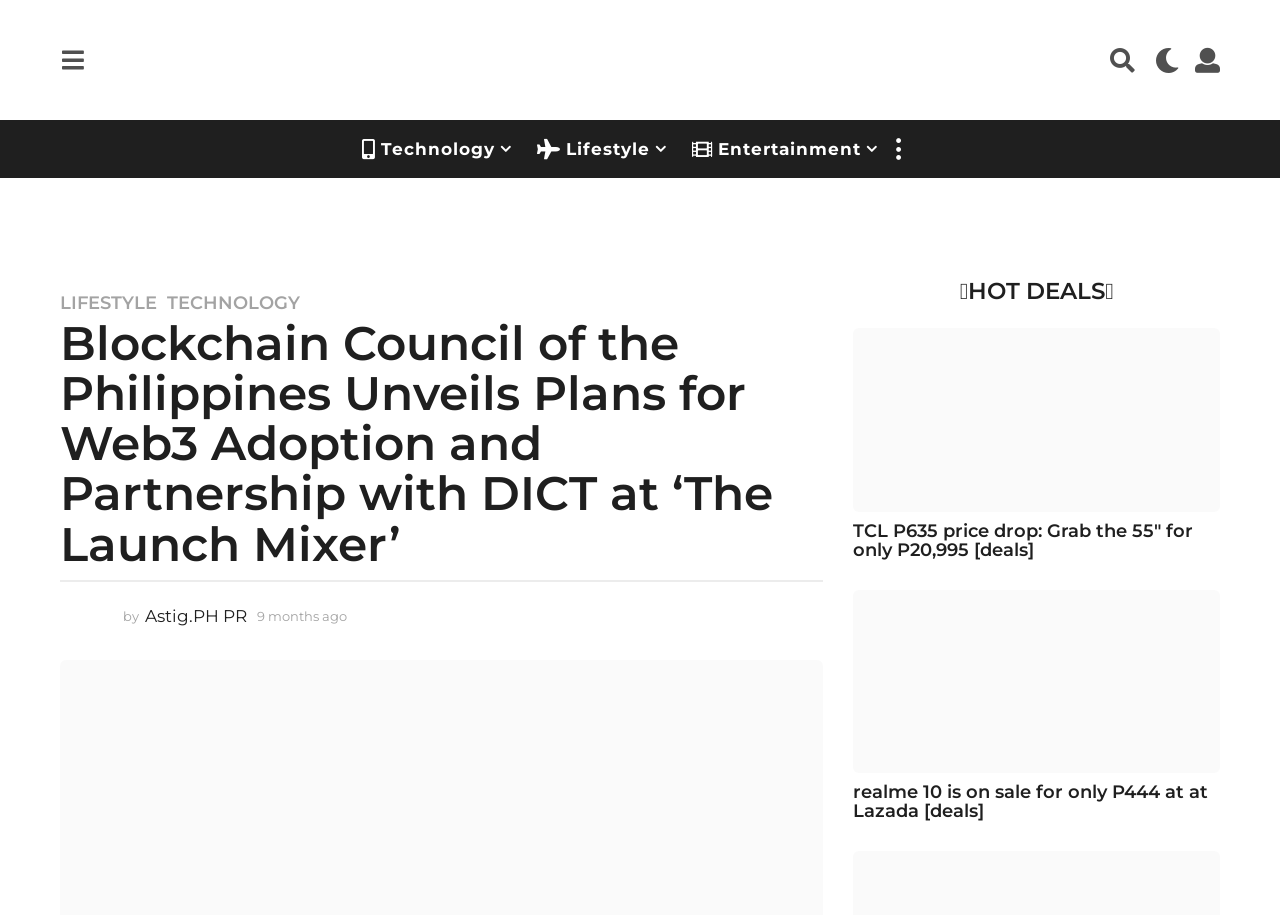Determine and generate the text content of the webpage's headline.

Blockchain Council of the Philippines Unveils Plans for Web3 Adoption and Partnership with DICT at ‘The Launch Mixer’